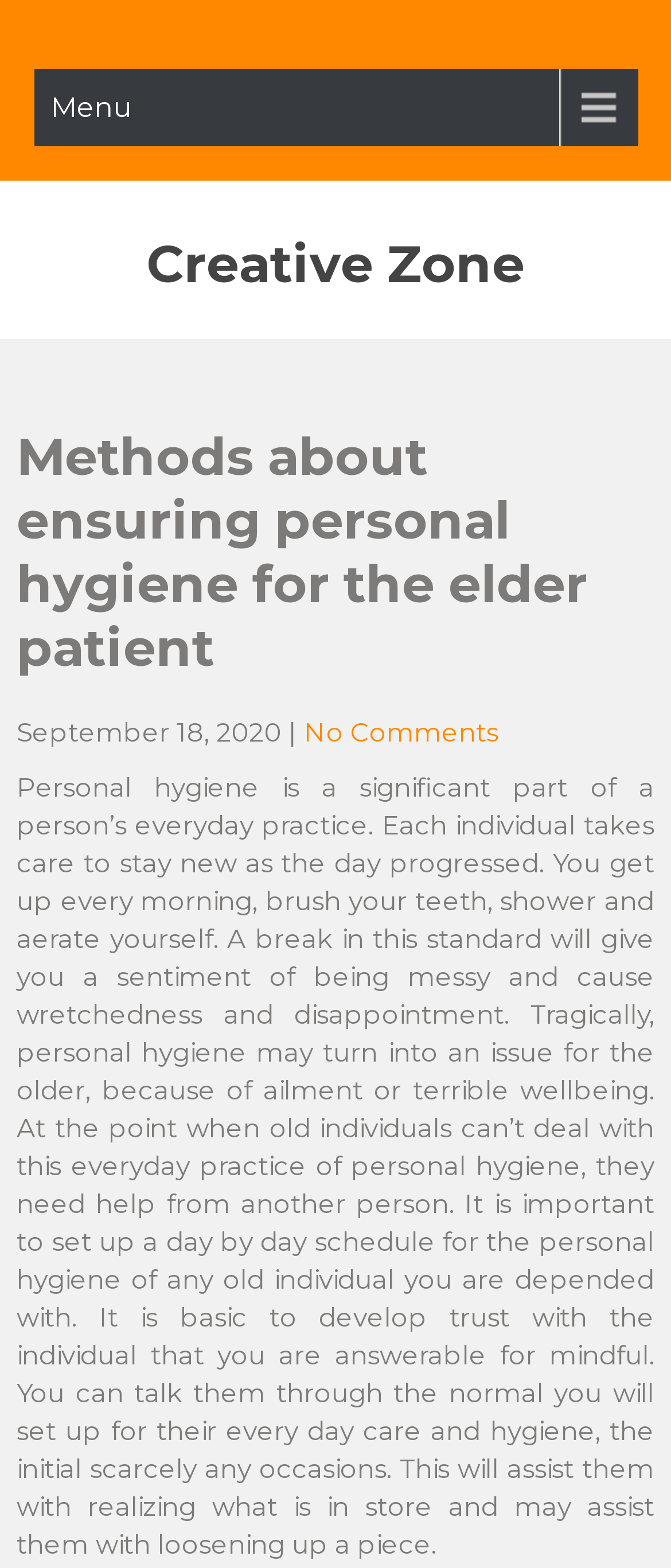Please answer the following question using a single word or phrase: 
What is the date of the article?

September 18, 2020